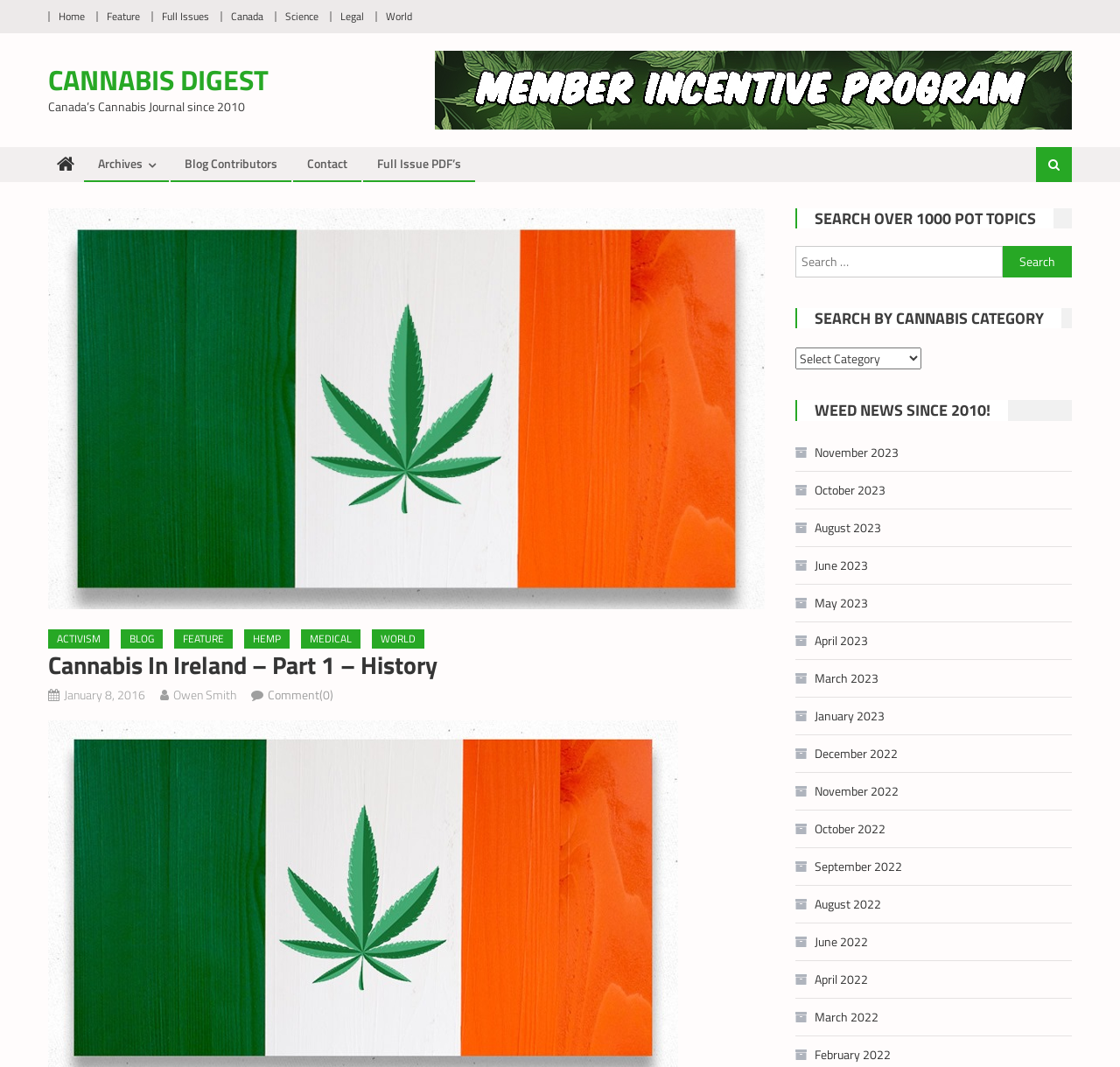Find the bounding box of the web element that fits this description: "Blog".

[0.108, 0.59, 0.145, 0.608]